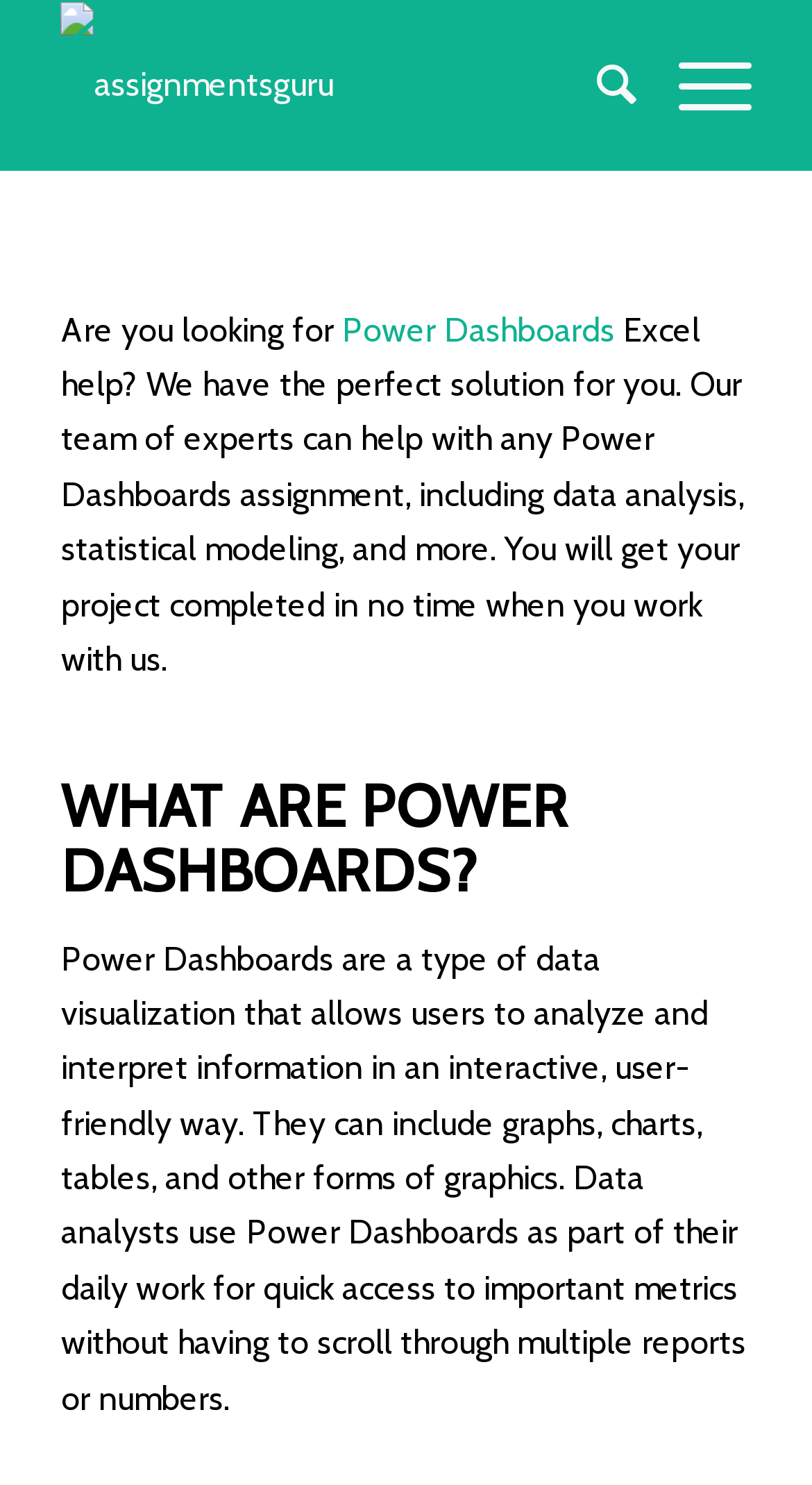Using the given description, provide the bounding box coordinates formatted as (top-left x, top-left y, bottom-right x, bottom-right y), with all values being floating point numbers between 0 and 1. Description: alt="assignmentsguru" title="logo lite(1)"

[0.075, 0.001, 0.755, 0.114]